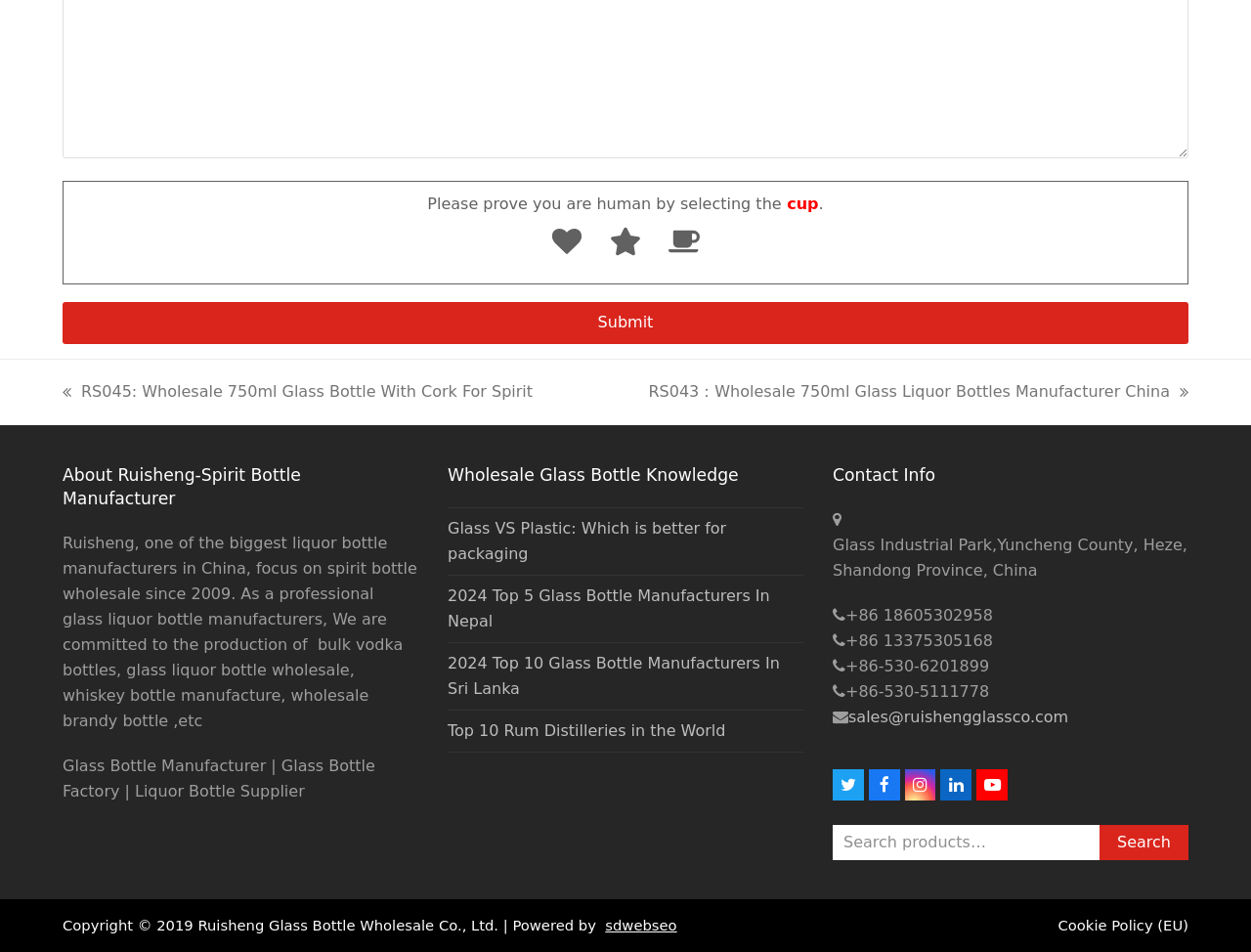What is the year of copyright?
Using the image as a reference, answer the question with a short word or phrase.

2019